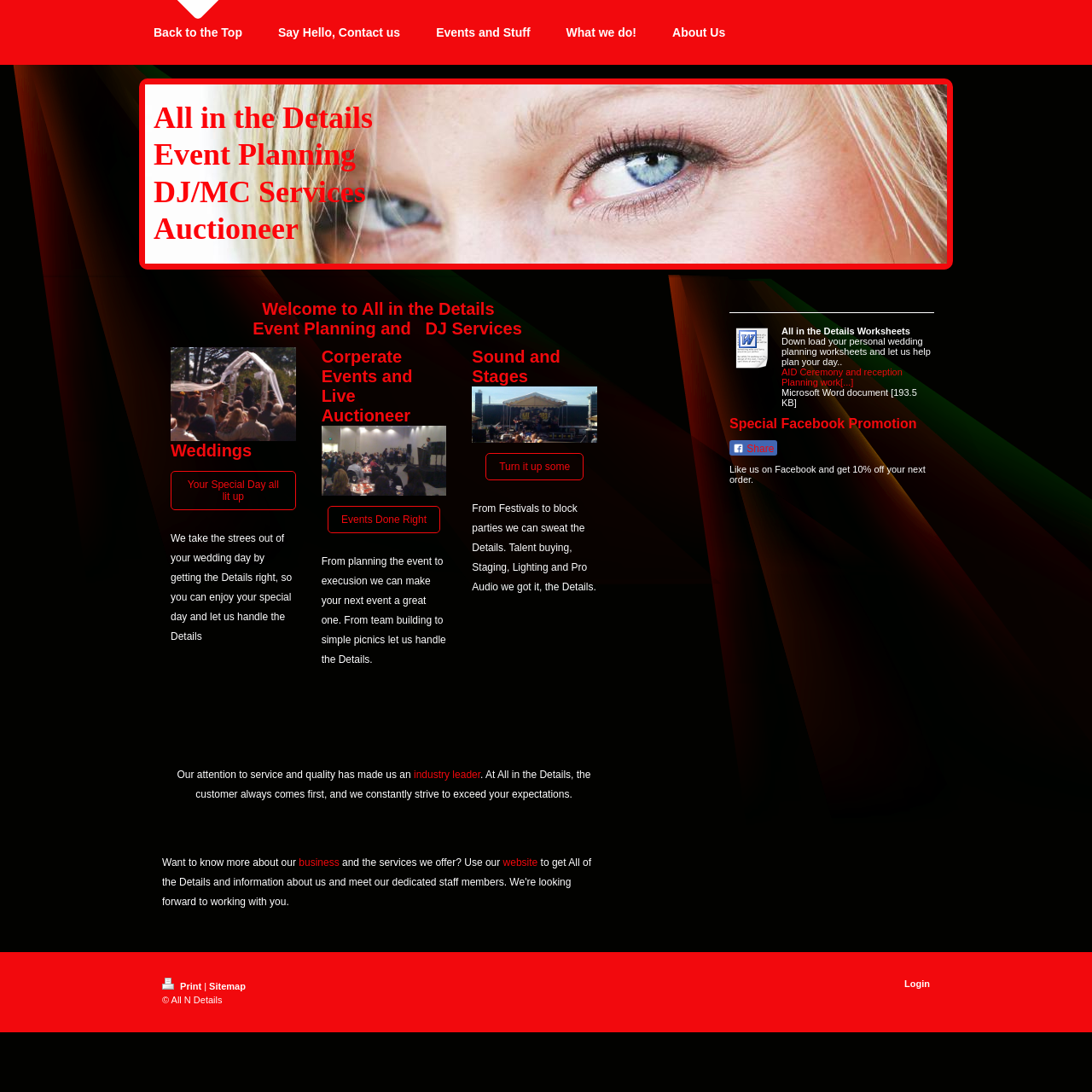Please identify the bounding box coordinates of the clickable area that will allow you to execute the instruction: "Click on 'Say Hello, Contact us'".

[0.239, 0.0, 0.382, 0.059]